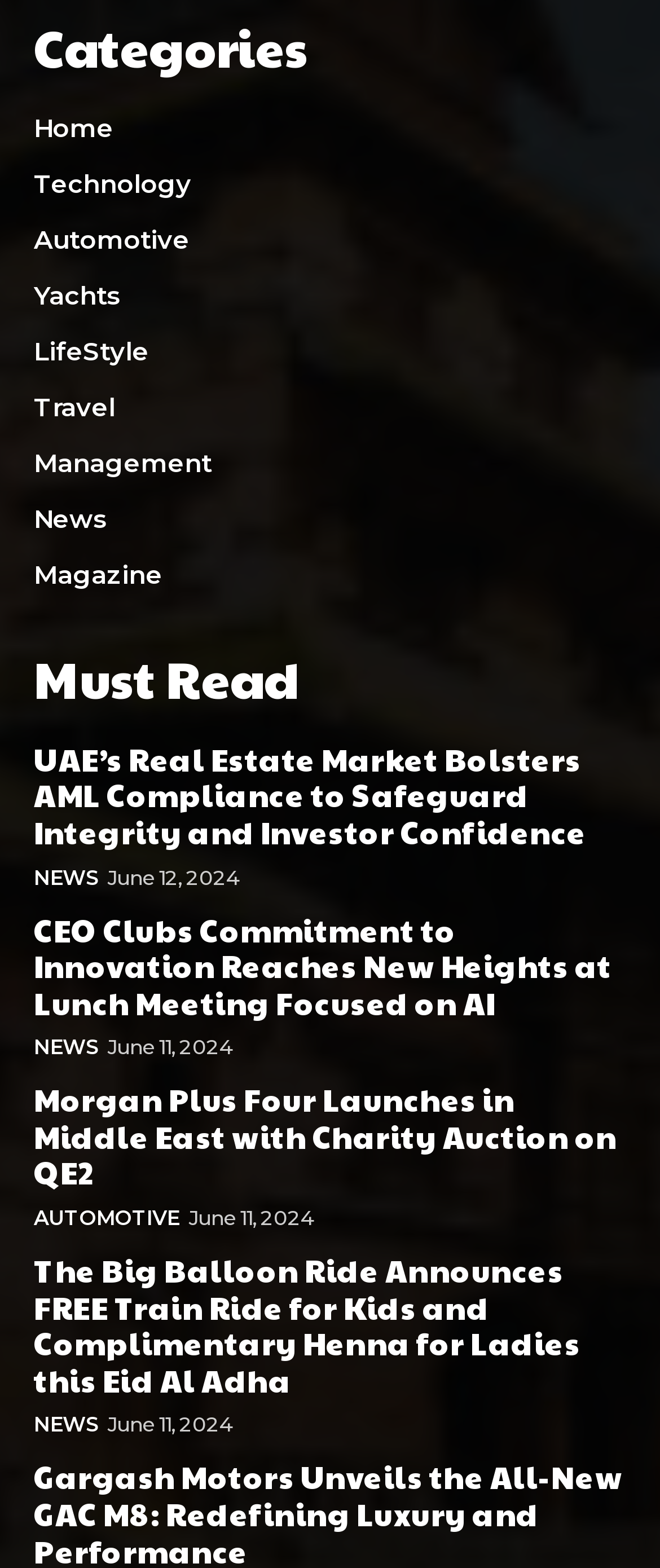Please give the bounding box coordinates of the area that should be clicked to fulfill the following instruction: "Click on the 'Home' link". The coordinates should be in the format of four float numbers from 0 to 1, i.e., [left, top, right, bottom].

[0.051, 0.072, 0.949, 0.091]